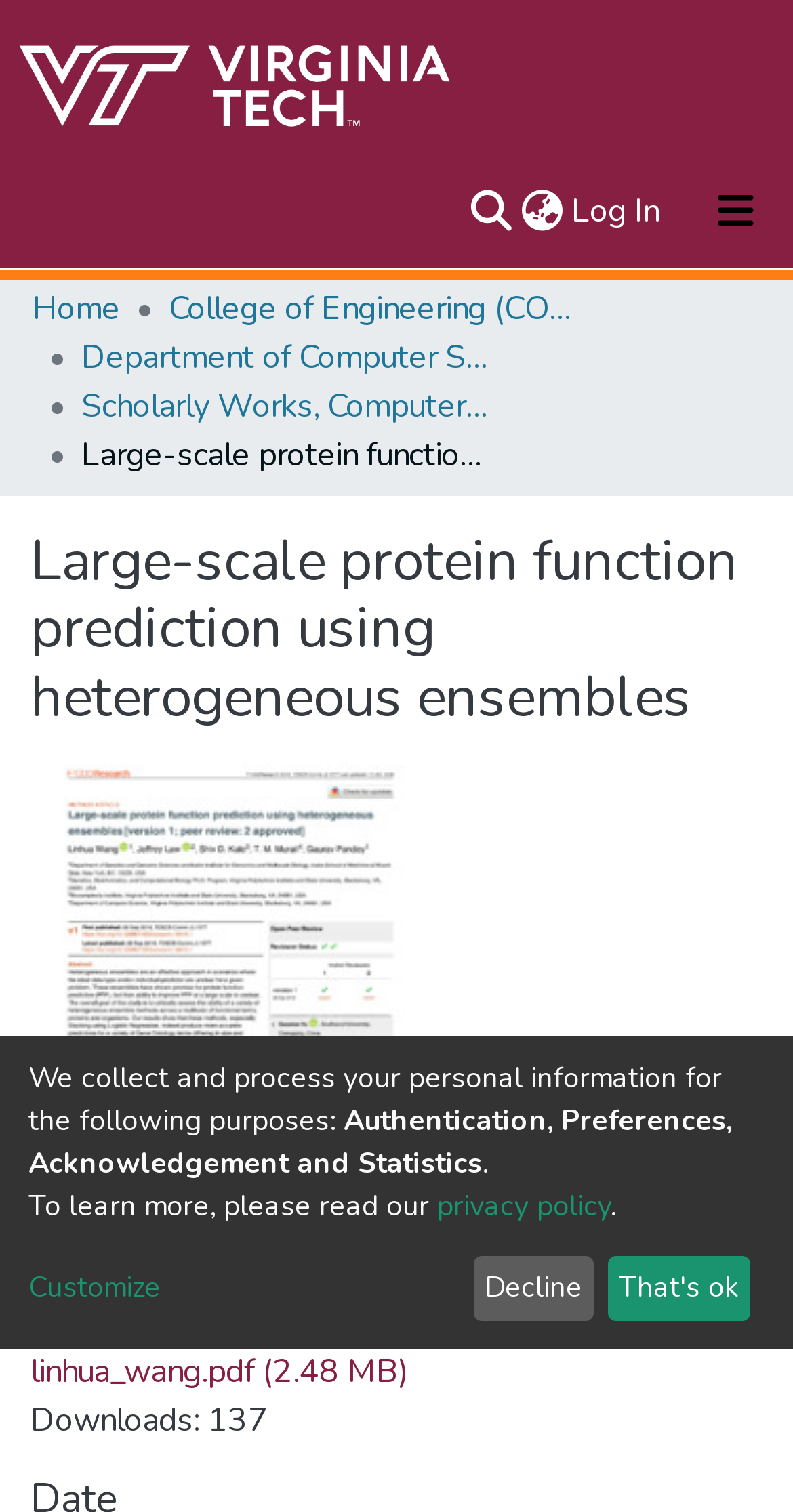With reference to the screenshot, provide a detailed response to the question below:
What is the size of the file 'linhua_wang.pdf'?

I found this answer by looking at the link to the file 'linhua_wang.pdf' which has a text description of '(2.48 MB)' with a bounding box coordinate of [0.038, 0.893, 0.515, 0.922].